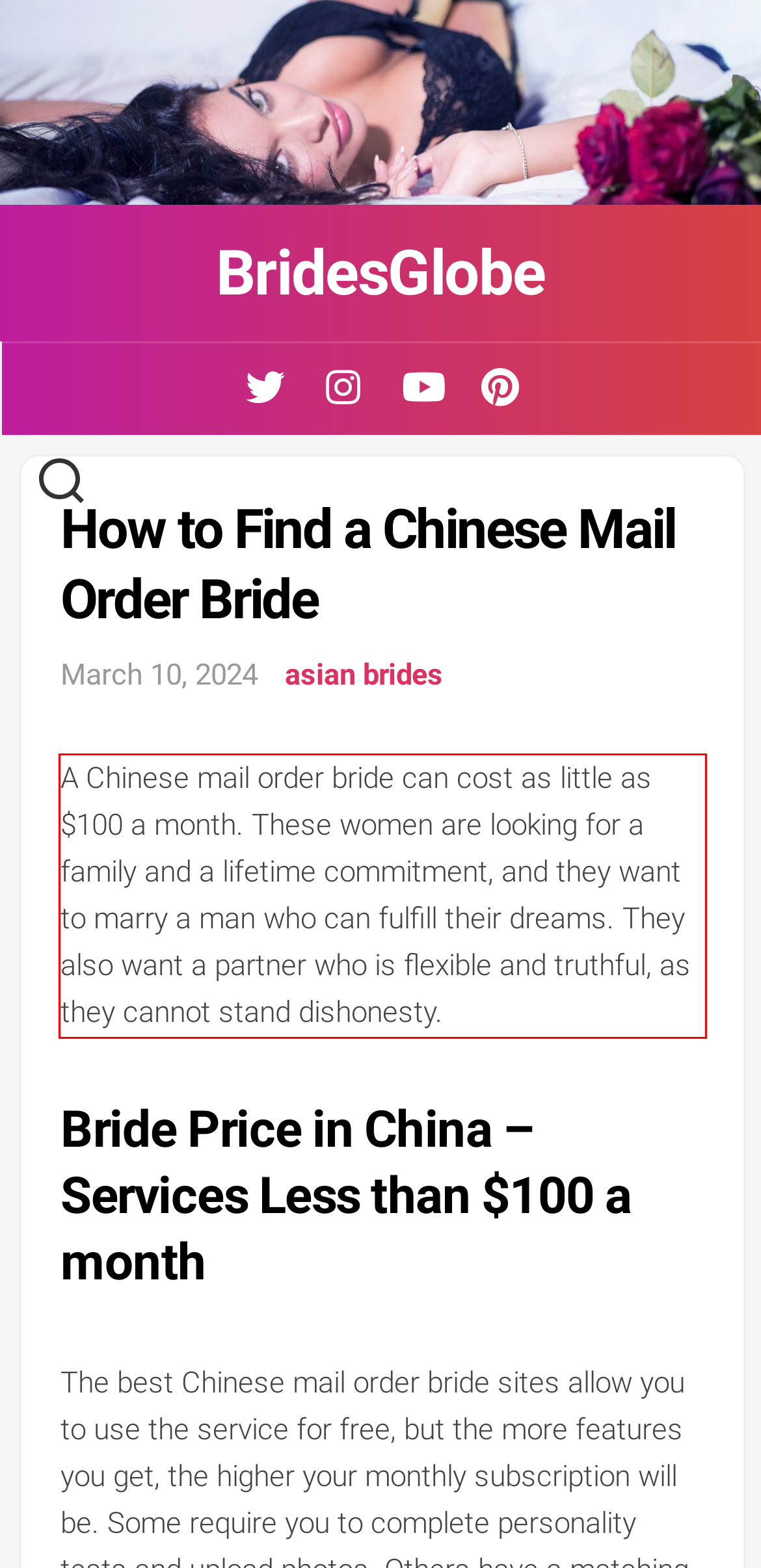In the given screenshot, locate the red bounding box and extract the text content from within it.

A Chinese mail order bride can cost as little as $100 a month. These women are looking for a family and a lifetime commitment, and they want to marry a man who can fulfill their dreams. They also want a partner who is flexible and truthful, as they cannot stand dishonesty.